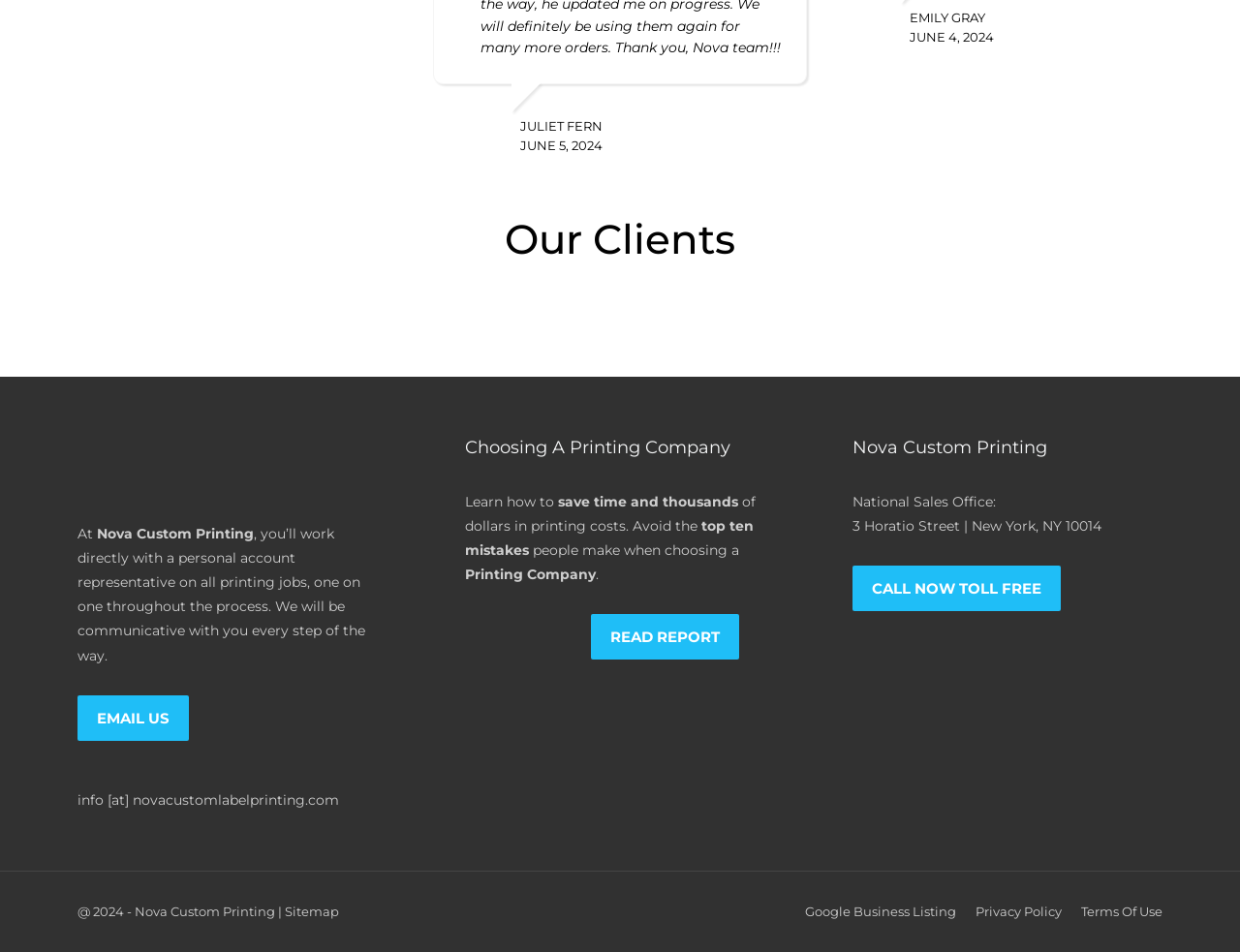Please locate the bounding box coordinates of the element that should be clicked to complete the given instruction: "Visit the Sitemap".

[0.23, 0.949, 0.273, 0.965]